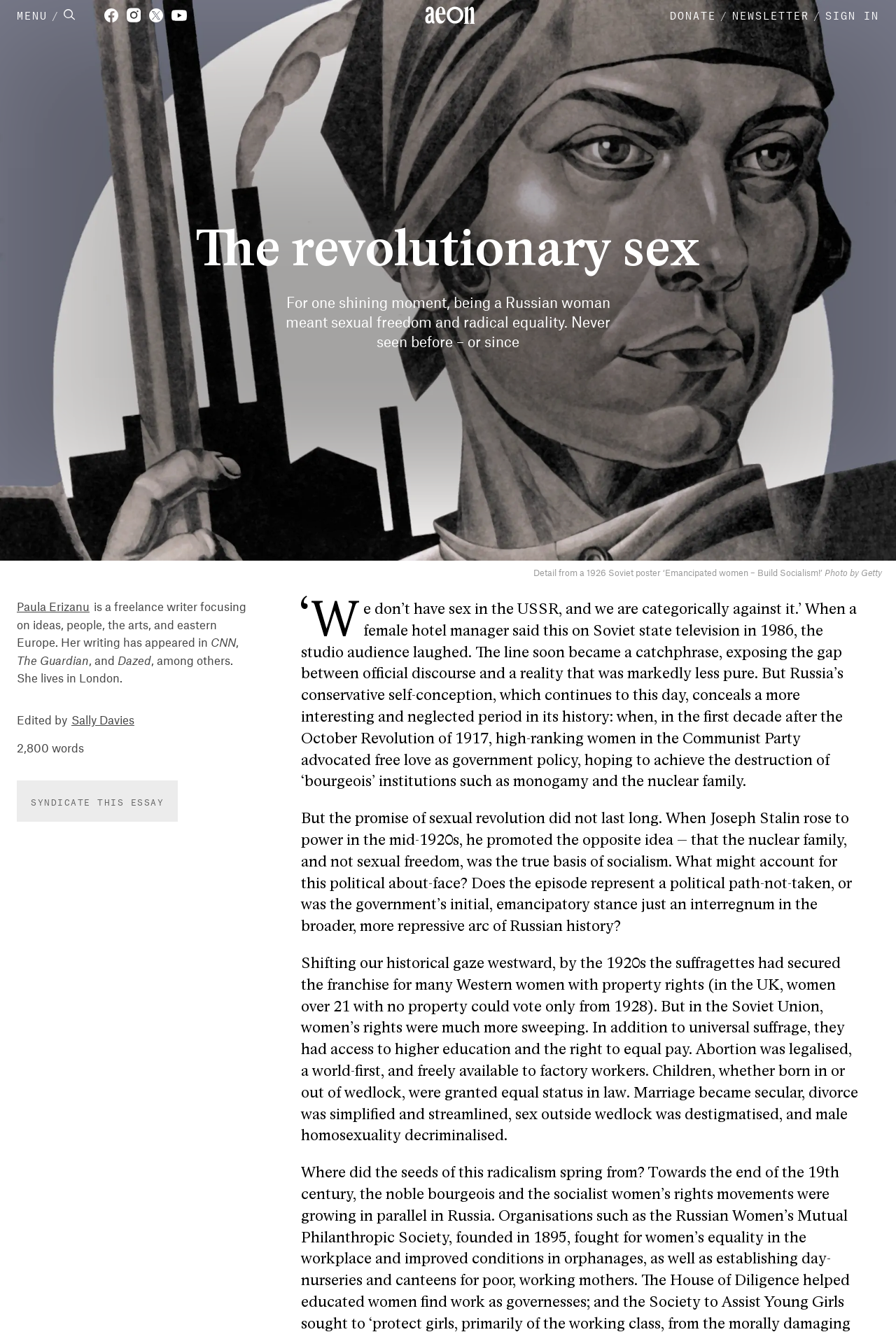Give a detailed account of the webpage's layout and content.

This webpage is an essay titled "The shining moment when Russian revolutionary women reinvented sex" on the Aeon Essays platform. At the top, there is a navigation bar with links to Facebook, Instagram, X (Formerly Twitter), YouTube, and other social media platforms. Below this, there are links to various categories such as Philosophy, Science, Psychology, Society, and Culture.

On the left side, there is a menu button and links to Aeon, Facebook, Instagram, X (Formerly Twitter), and YouTube. Below this, there is a search box and links to Psyche, Sophia Club, and Donate. On the right side, there is a link to Aeon with an accompanying logo.

The main content of the webpage is an essay that explores the history of sexual freedom and radical equality in Russia during the early 20th century. The essay is divided into several sections, each with a heading and paragraphs of text. There is also an image of a 1926 Soviet poster with the caption "Detail from a 1926 Soviet poster ‘Emancipated women – Build Socialism!’" and a photo credit "Photo by Getty".

The essay discusses how, in the first decade after the October Revolution of 1917, high-ranking women in the Communist Party advocated for free love as government policy, hoping to achieve the destruction of ‘bourgeois’ institutions such as monogamy and the nuclear family. However, this promise of sexual revolution did not last long, and when Joseph Stalin rose to power in the mid-1920s, he promoted the opposite idea – that the nuclear family, and not sexual freedom, was the true basis of socialism.

The essay also compares the women's rights in the Soviet Union to those in Western countries, highlighting the more sweeping rights granted to women in the Soviet Union, including universal suffrage, access to higher education, equal pay, and legalized abortion.